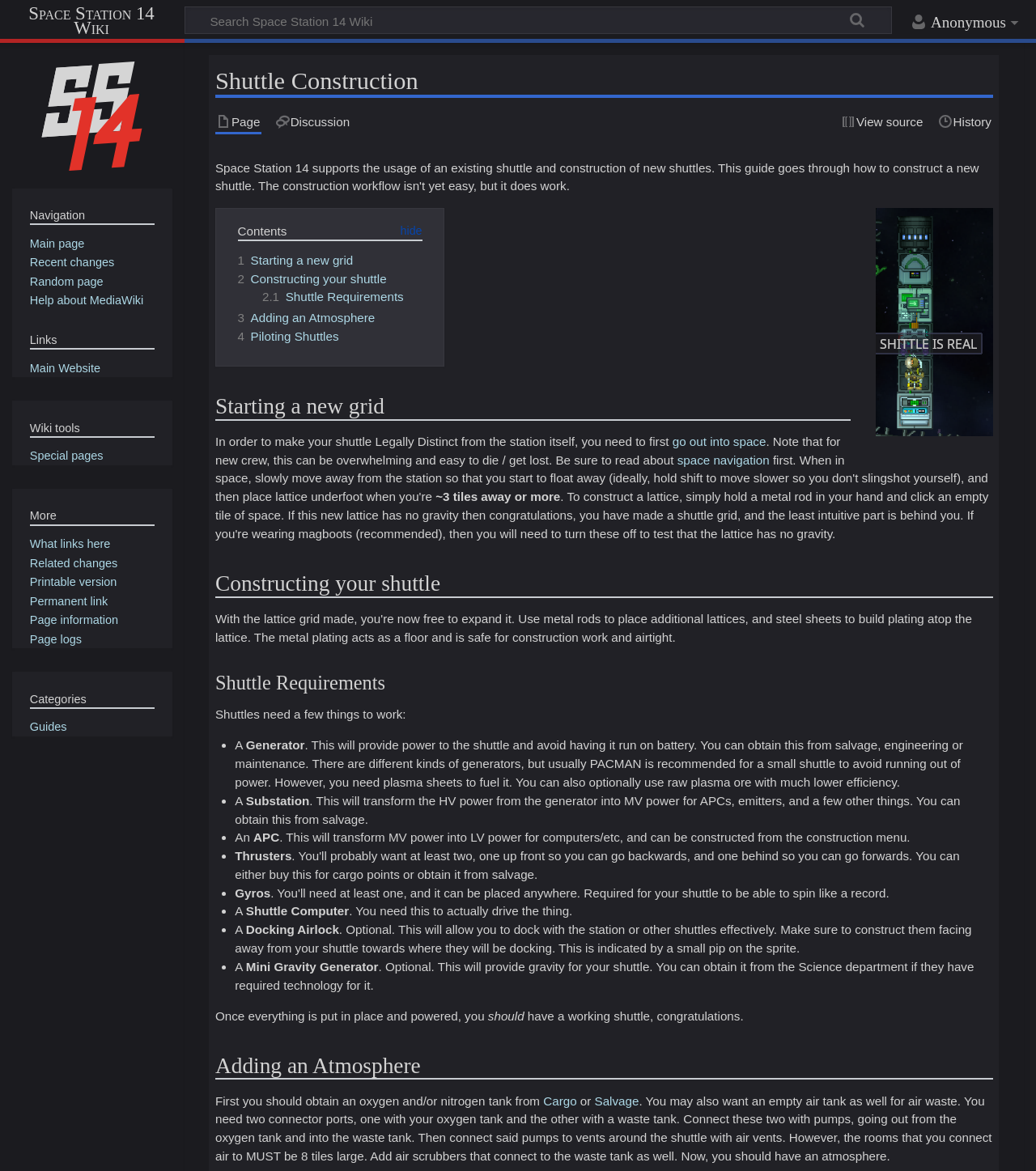Determine the bounding box coordinates (top-left x, top-left y, bottom-right x, bottom-right y) of the UI element described in the following text: Page

[0.208, 0.097, 0.253, 0.113]